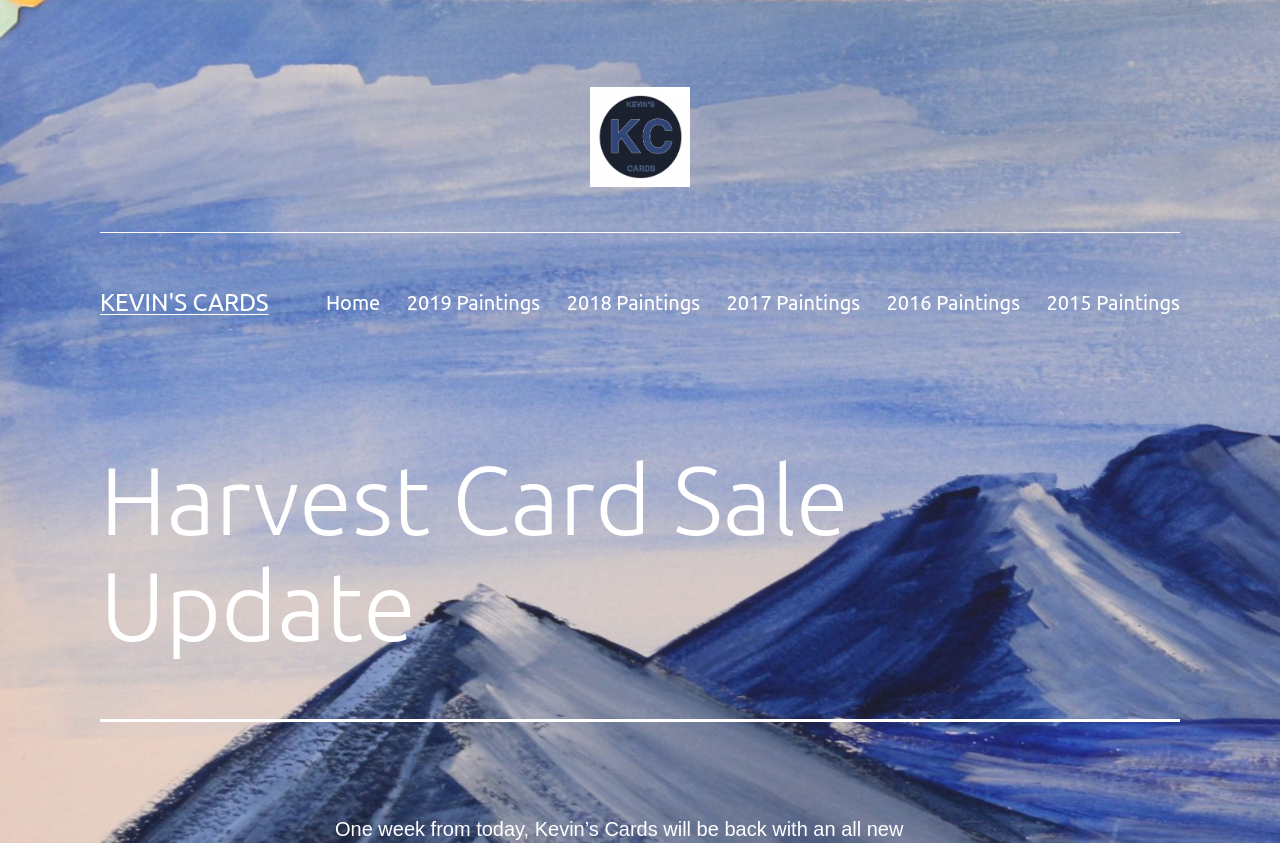Generate a comprehensive caption for the webpage you are viewing.

The webpage is titled "Harvest Card Sale Update – Kevin's Cards" and appears to be a blog or website about art, specifically paintings. At the top of the page, there is a logo or image of "Kevin's Cards" with a link to the website's homepage. Below the logo, there is a navigation menu with links to different sections of the website, including "Home" and various years of paintings (2019, 2018, 2017, 2016, and 2015).

The main content of the page is a heading that reads "Harvest Card Sale Update", which is centered near the top of the page. There is no other text or content visible on the page, suggesting that the update may be a brief announcement or a single image. The overall layout is simple, with a focus on the navigation menu and the main heading.